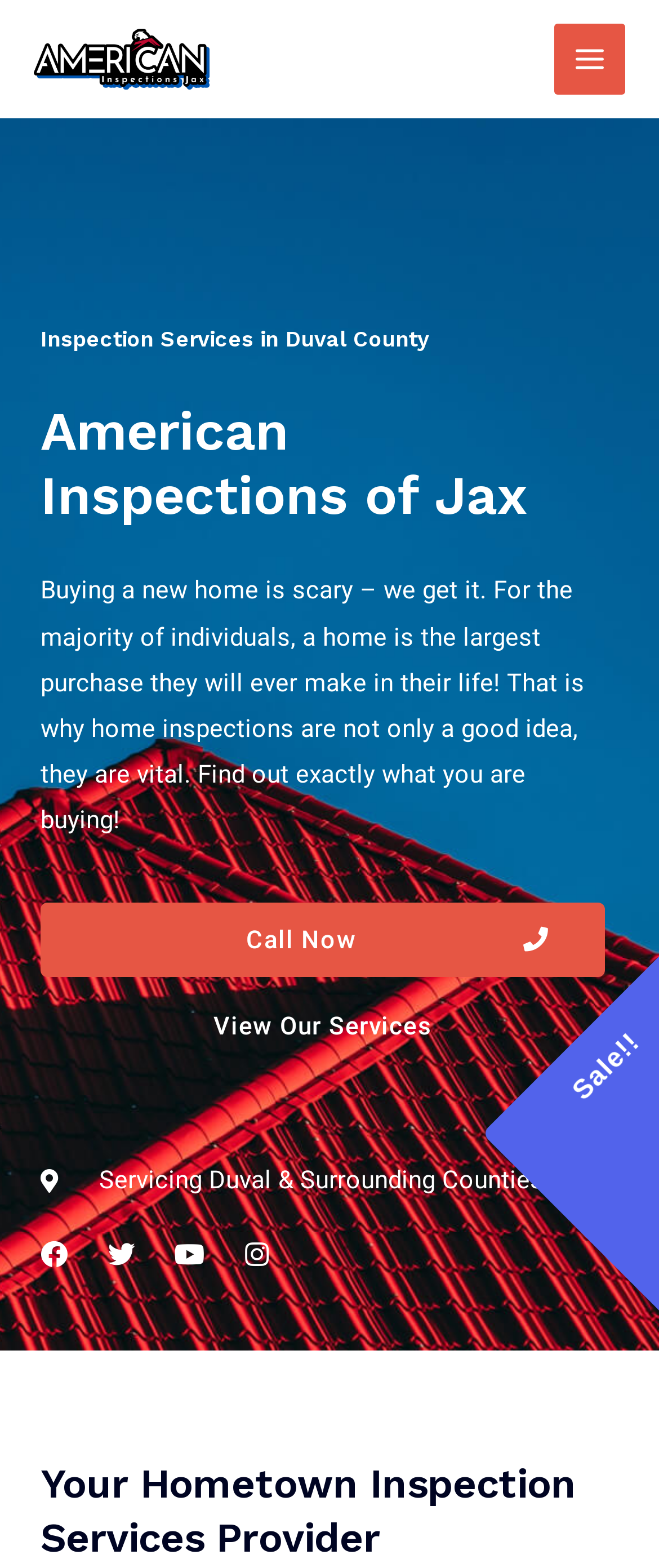Determine the bounding box coordinates of the region to click in order to accomplish the following instruction: "View the 'American Inspections Of Jacksonville' link". Provide the coordinates as four float numbers between 0 and 1, specifically [left, top, right, bottom].

[0.051, 0.027, 0.318, 0.046]